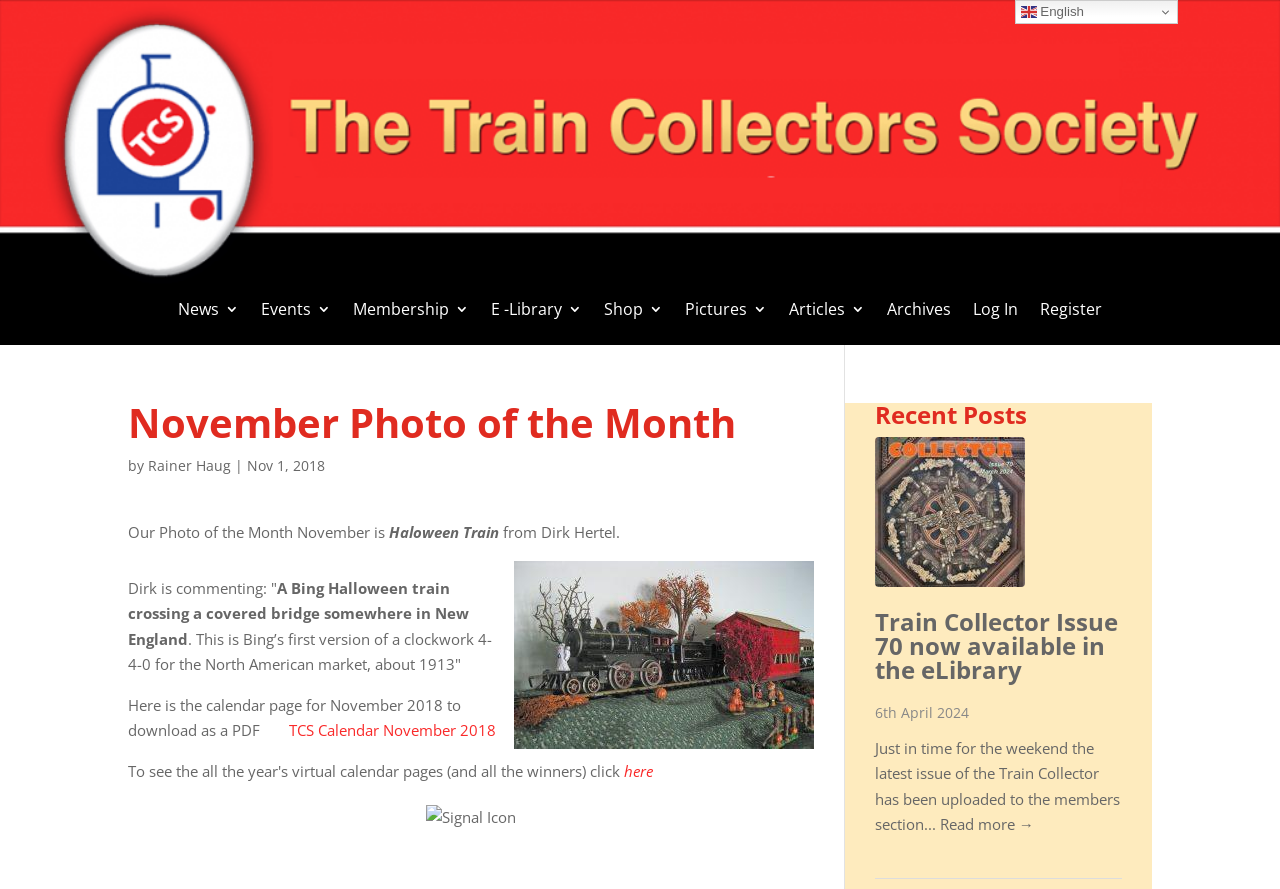Using the format (top-left x, top-left y, bottom-right x, bottom-right y), provide the bounding box coordinates for the described UI element. All values should be floating point numbers between 0 and 1: alt="Header version 10" title="Header11"

[0.0, 0.303, 1.0, 0.325]